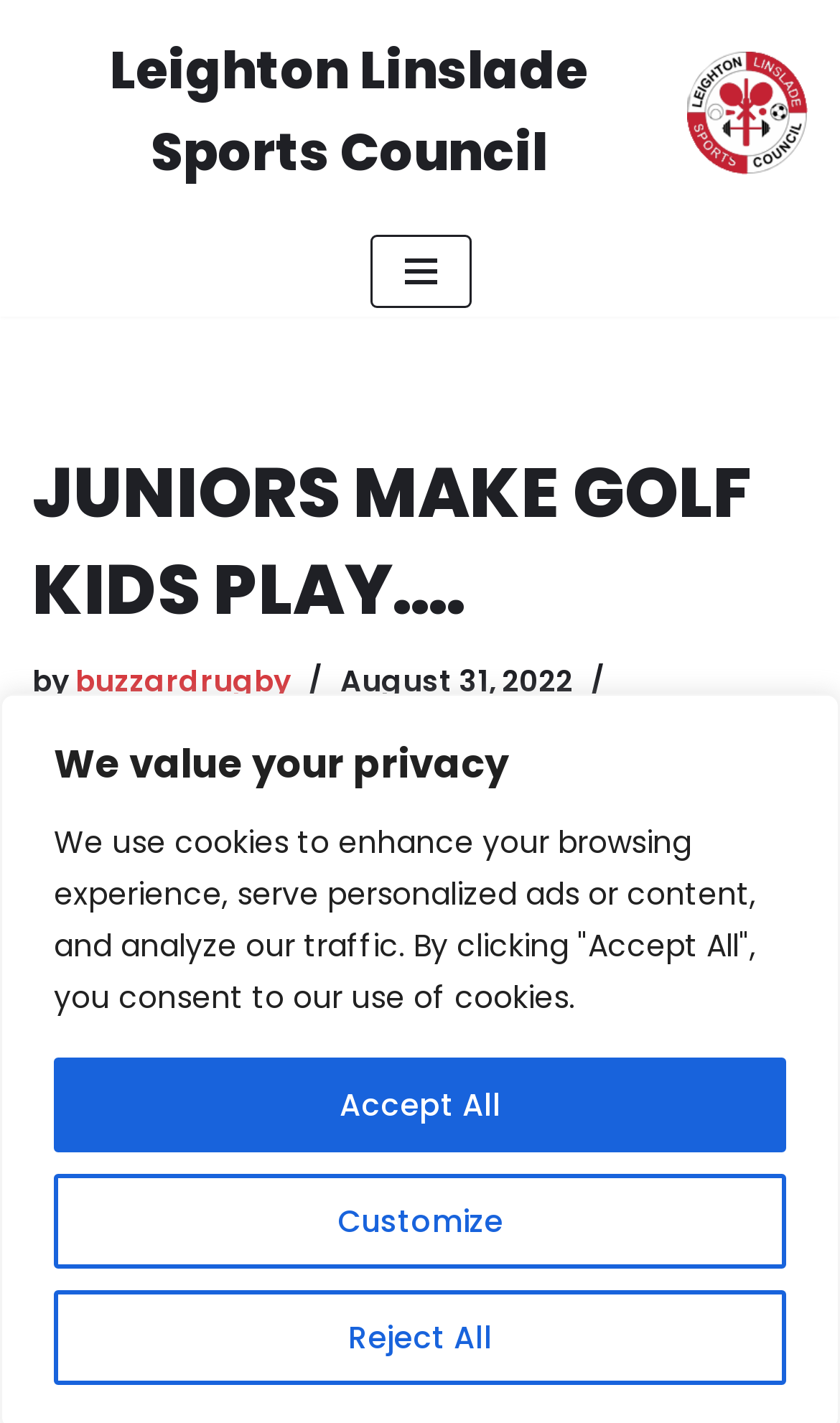Please pinpoint the bounding box coordinates for the region I should click to adhere to this instruction: "Click Navigation Menu".

[0.44, 0.165, 0.56, 0.216]